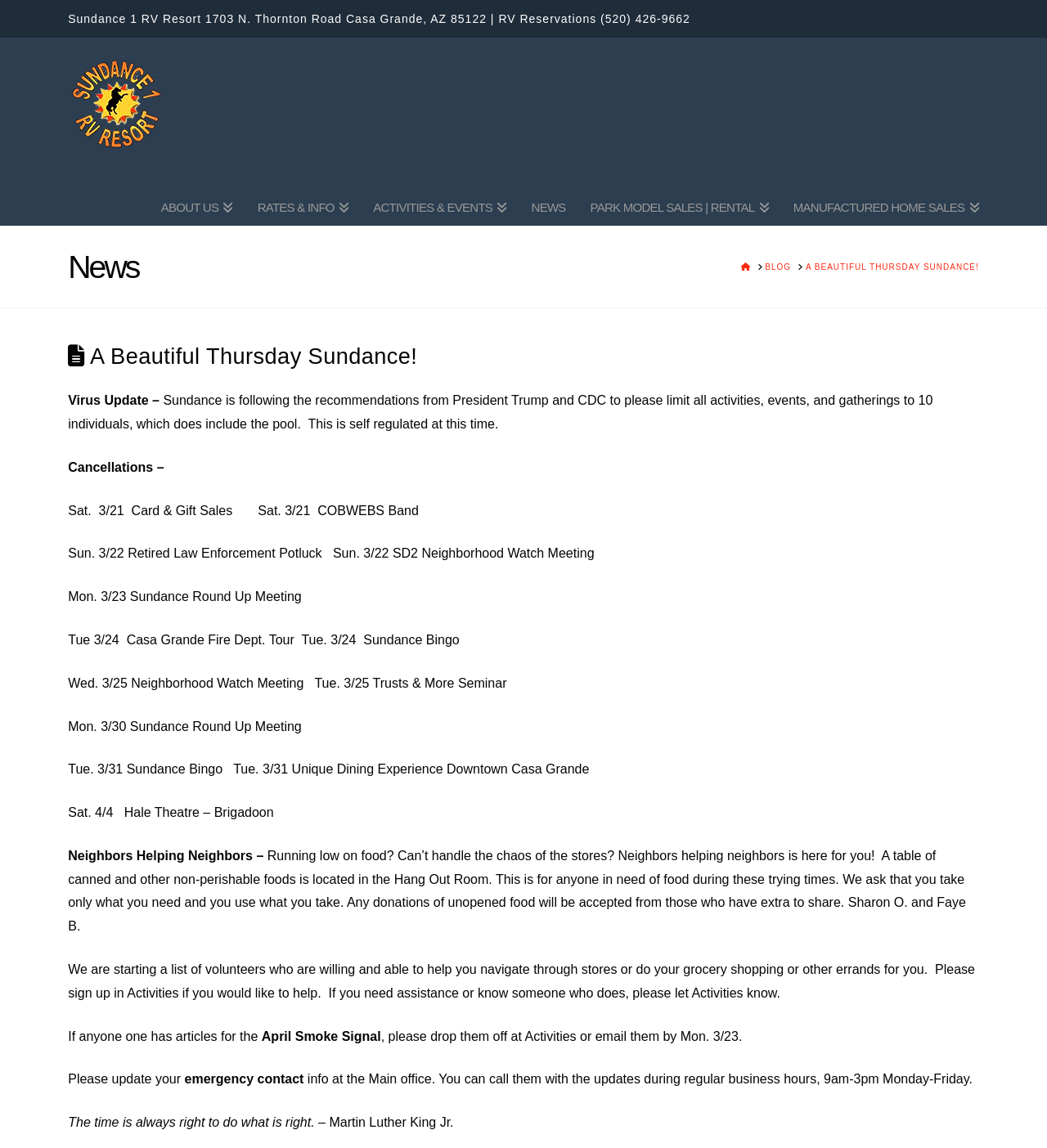Provide a thorough description of the webpage you see.

This webpage is about Sundance 1 RV Resort, with a focus on news and updates related to the COVID-19 pandemic. At the top of the page, there is a header section with the resort's name, address, and phone number, accompanied by a link to the resort's website. Below this, there is a navigation menu with links to various sections of the website, including "About Us", "Rates & Info", "Activities & Events", "News", and more.

The main content of the page is divided into two sections. The first section is a news article with the title "A Beautiful Thursday Sundance!" and a subtitle "Virus Update". This section provides information about the resort's response to the pandemic, including the limitation of activities, events, and gatherings to 10 individuals, and the cancellation of certain events.

The second section is a list of upcoming events and activities at the resort, including meetings, potlucks, and seminars. This section also includes a message about neighbors helping neighbors, with a table of canned and non-perishable foods available in the Hang Out Room for those in need. Additionally, there is a call for volunteers to help with grocery shopping and errands for those who need assistance.

At the bottom of the page, there is a link to return to the top of the page, as well as a quote from Martin Luther King Jr. The overall layout of the page is clean and easy to navigate, with clear headings and concise text.